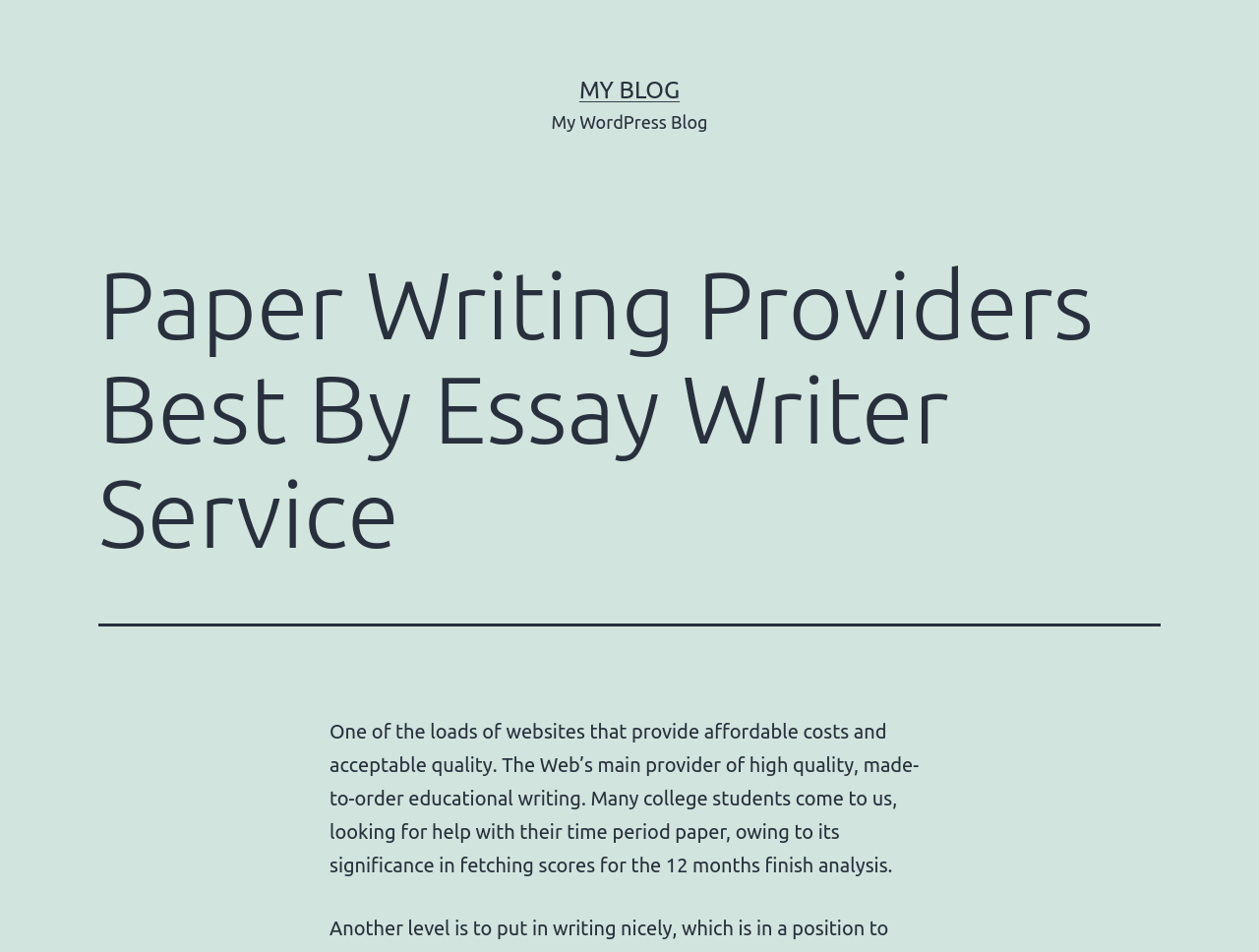Identify and extract the main heading of the webpage.

Paper Writing Providers Best By Essay Writer Service